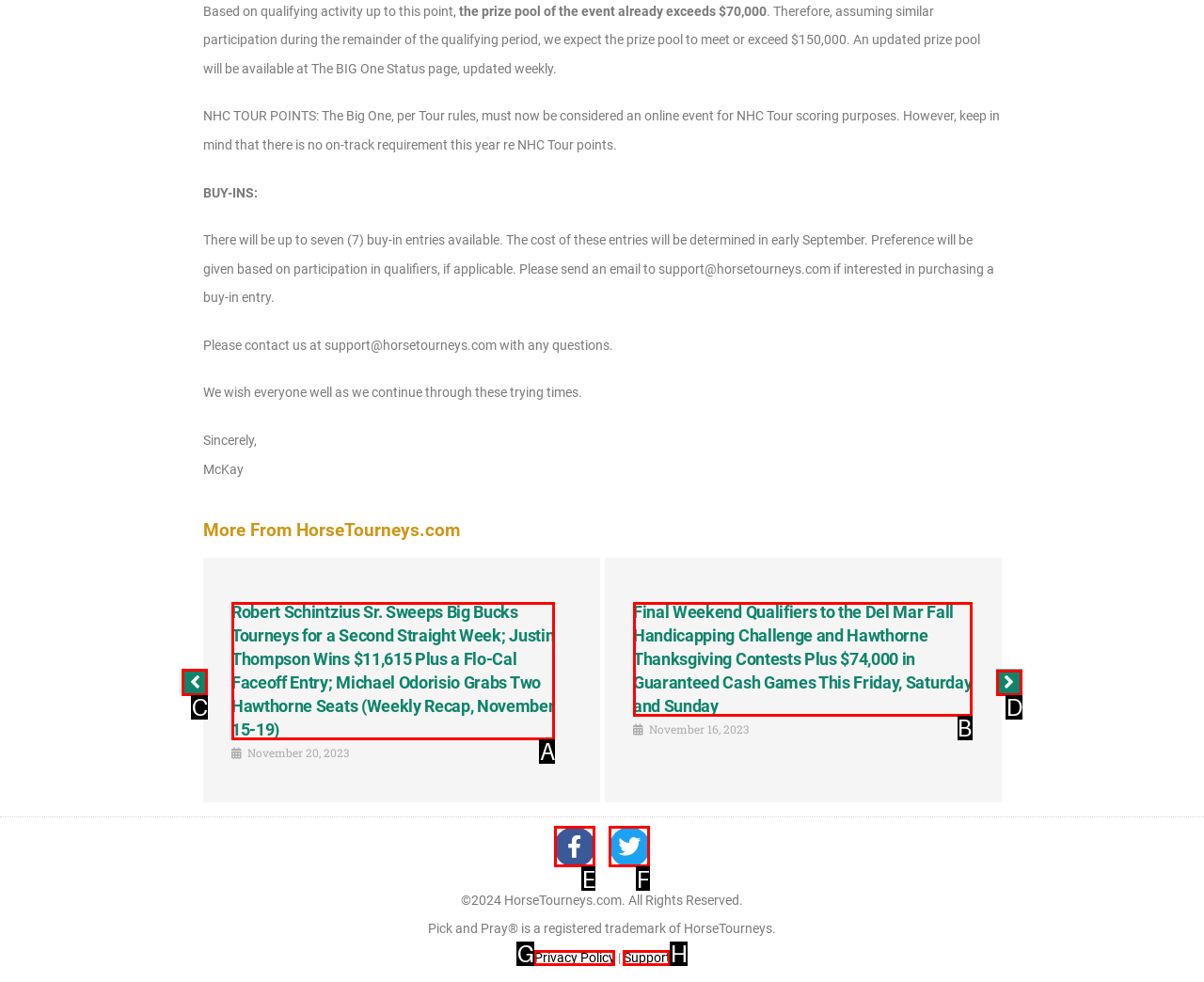What option should I click on to execute the task: Click the 'Next' button? Give the letter from the available choices.

D